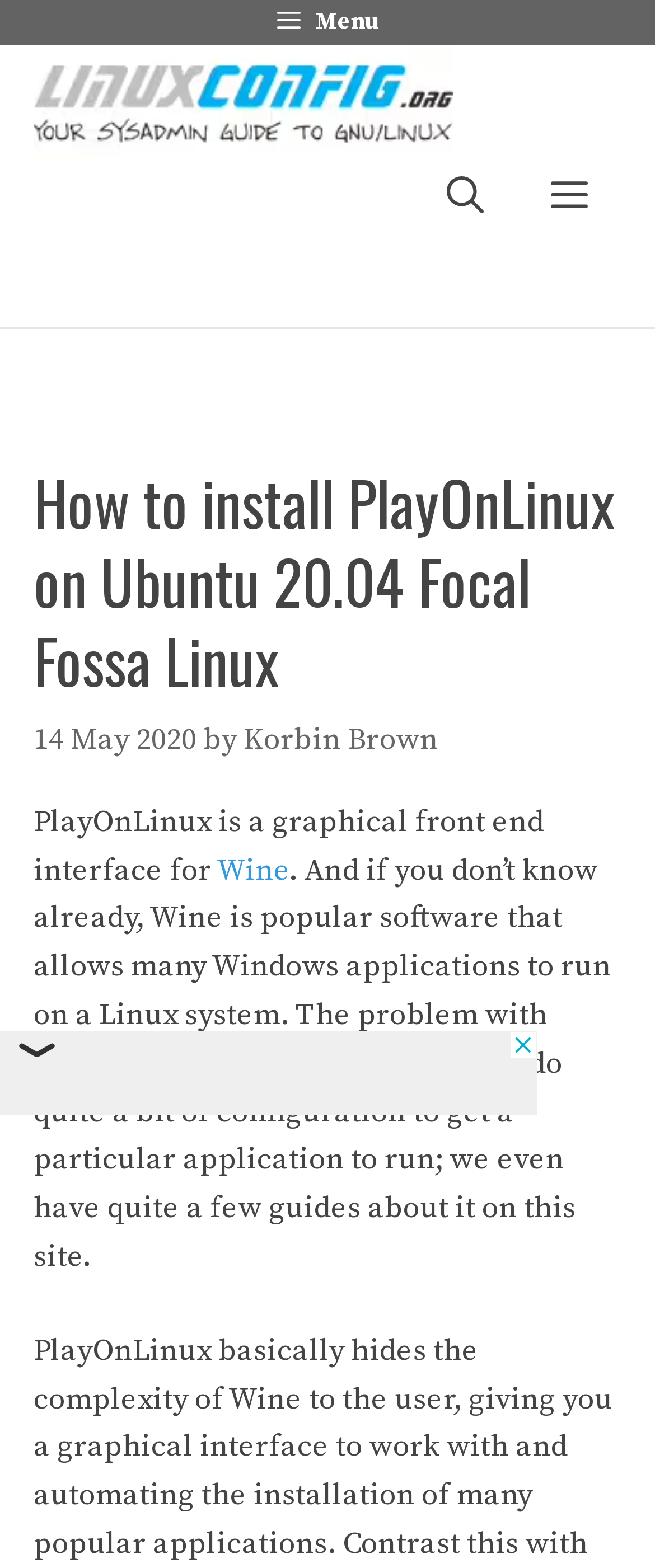What is Wine?
Carefully examine the image and provide a detailed answer to the question.

I found the description of Wine by reading the static text in the article, which states that Wine is 'popular software that allows many Windows applications to run on a Linux system'.